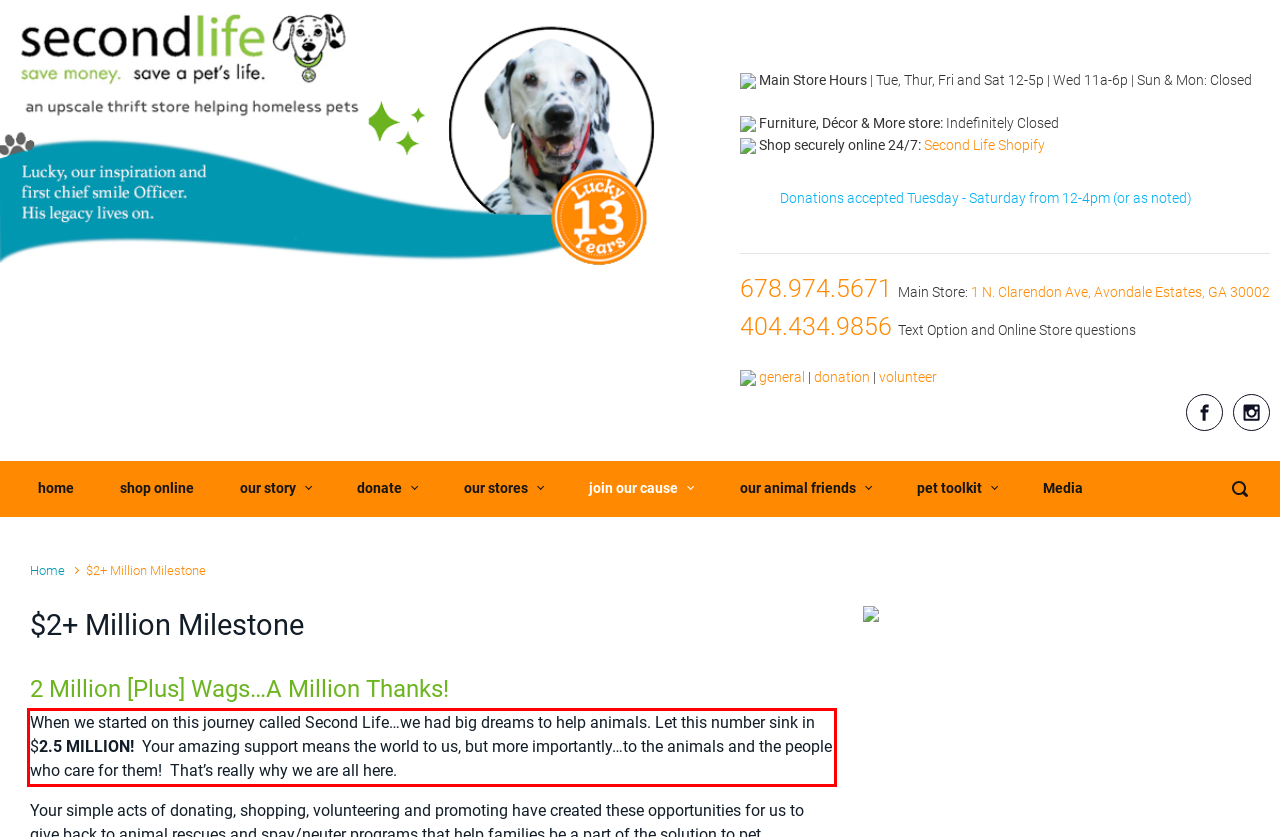Identify the text inside the red bounding box in the provided webpage screenshot and transcribe it.

When we started on this journey called Second Life…we had big dreams to help animals. Let this number sink in $2.5 MILLION! Your amazing support means the world to us, but more importantly…to the animals and the people who care for them! That’s really why we are all here.